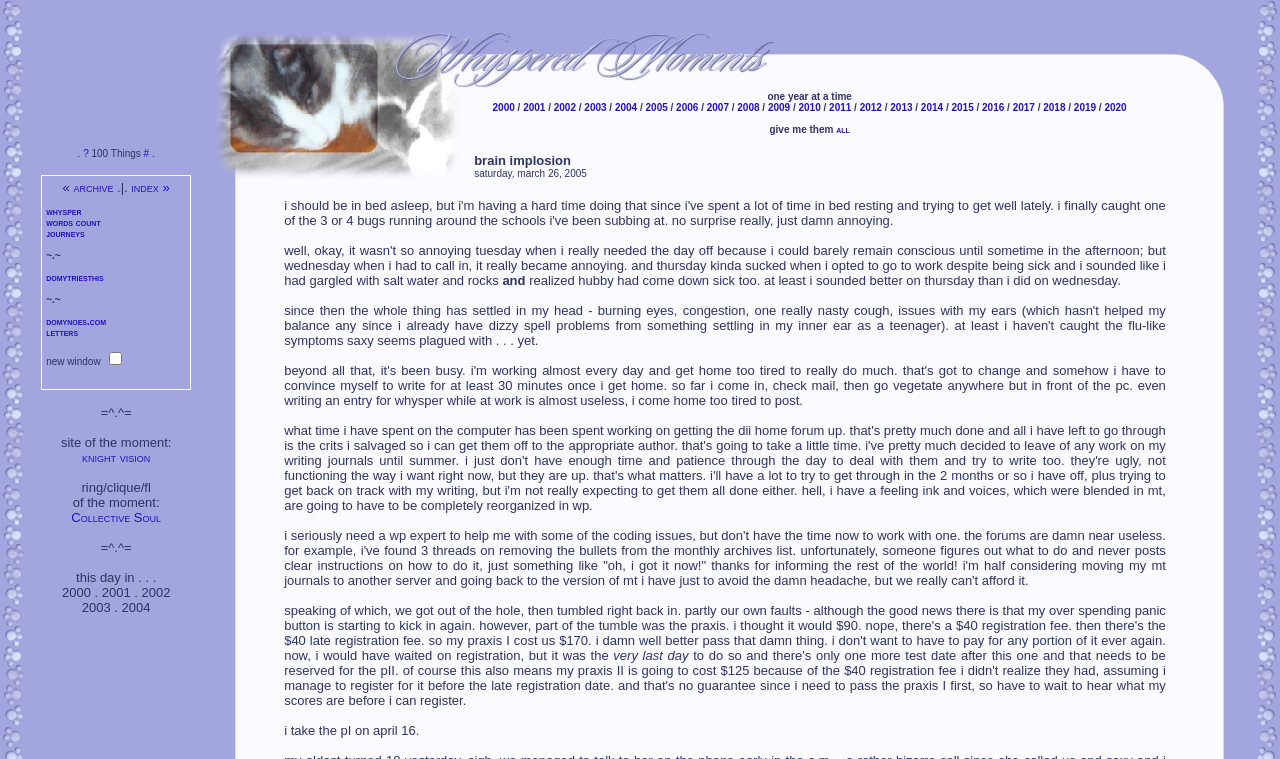What is the purpose of the checkbox?
Identify the answer in the screenshot and reply with a single word or phrase.

New window